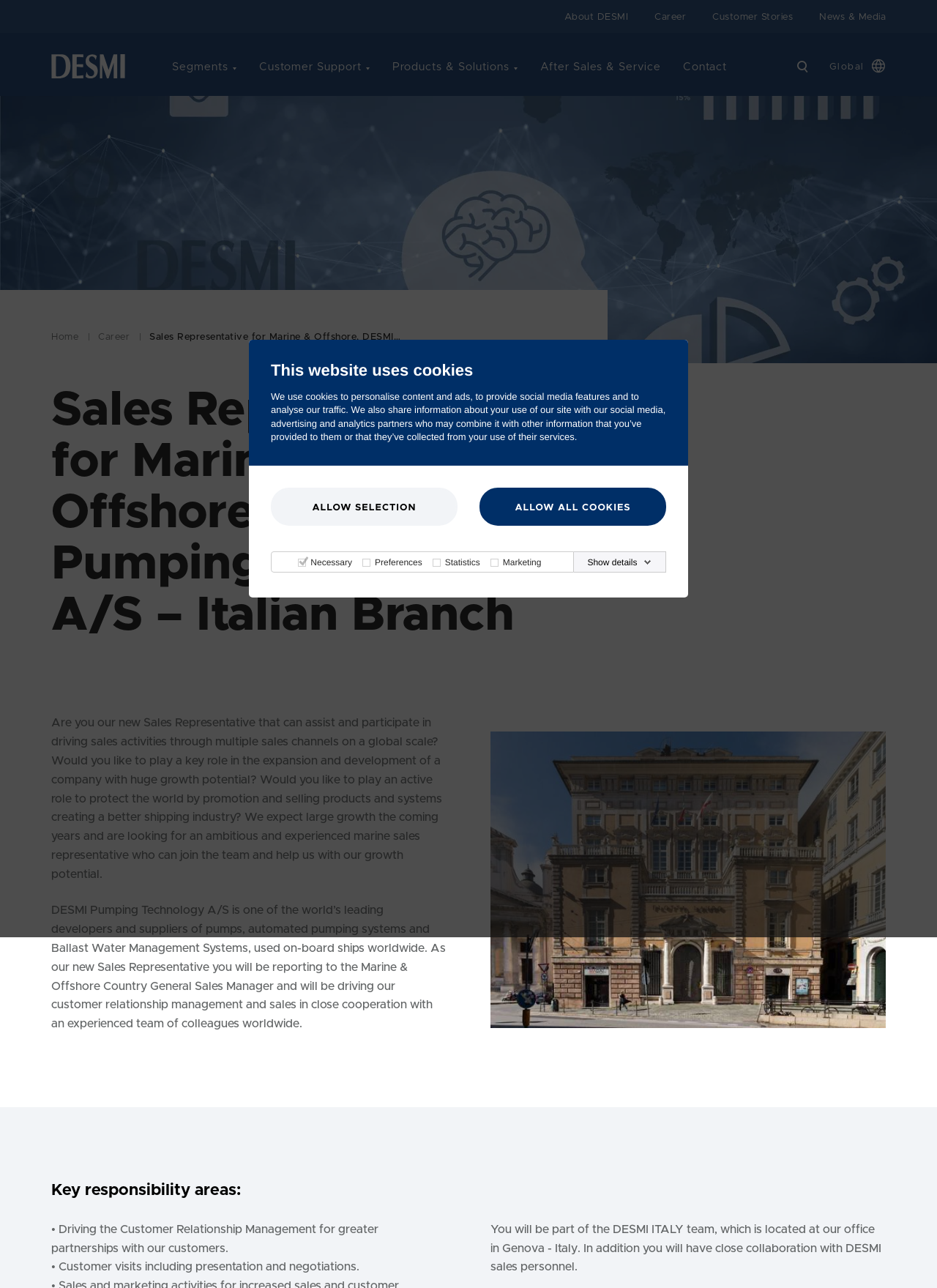Pinpoint the bounding box coordinates of the area that should be clicked to complete the following instruction: "Click the 'Career' link". The coordinates must be given as four float numbers between 0 and 1, i.e., [left, top, right, bottom].

[0.698, 0.009, 0.732, 0.018]